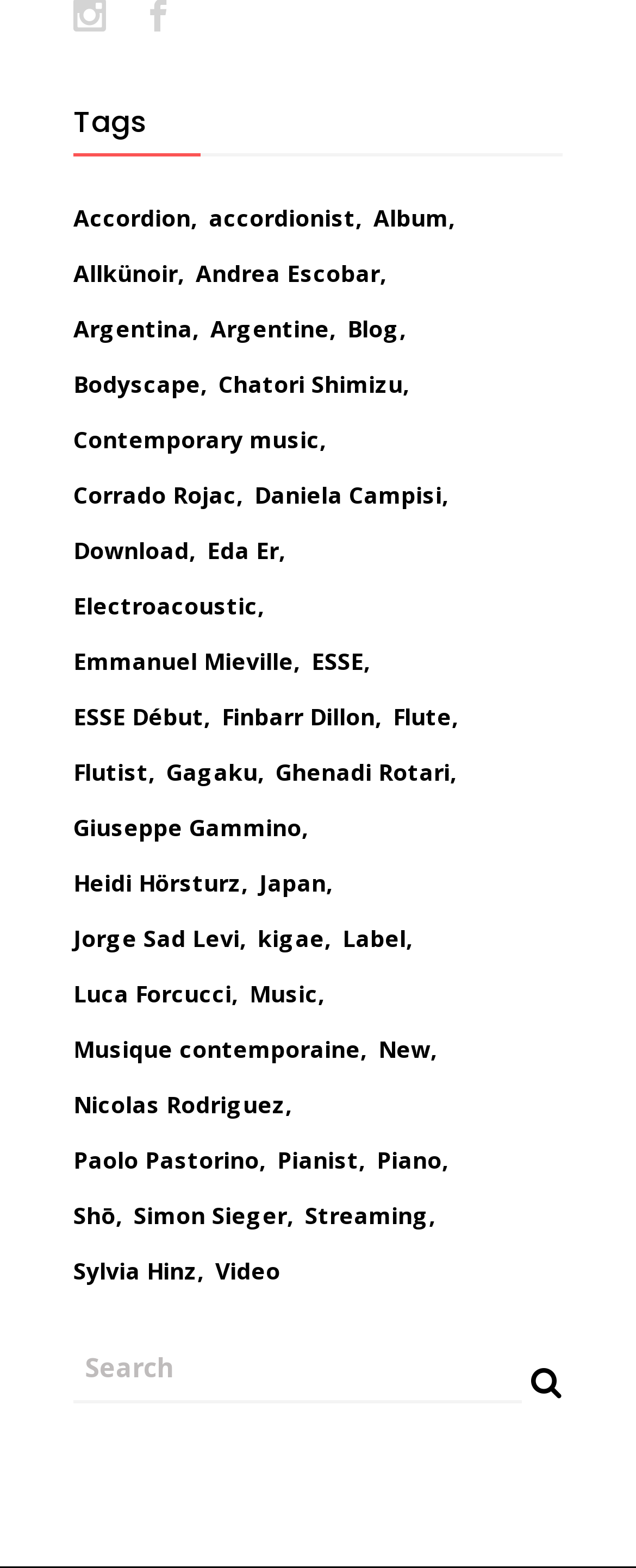What is the purpose of the textbox at the bottom?
Examine the image and provide an in-depth answer to the question.

The textbox at the bottom of the webpage is labeled 'Search' and has a bounding box of [0.115, 0.852, 0.821, 0.895]. It is likely used for searching content on the webpage.